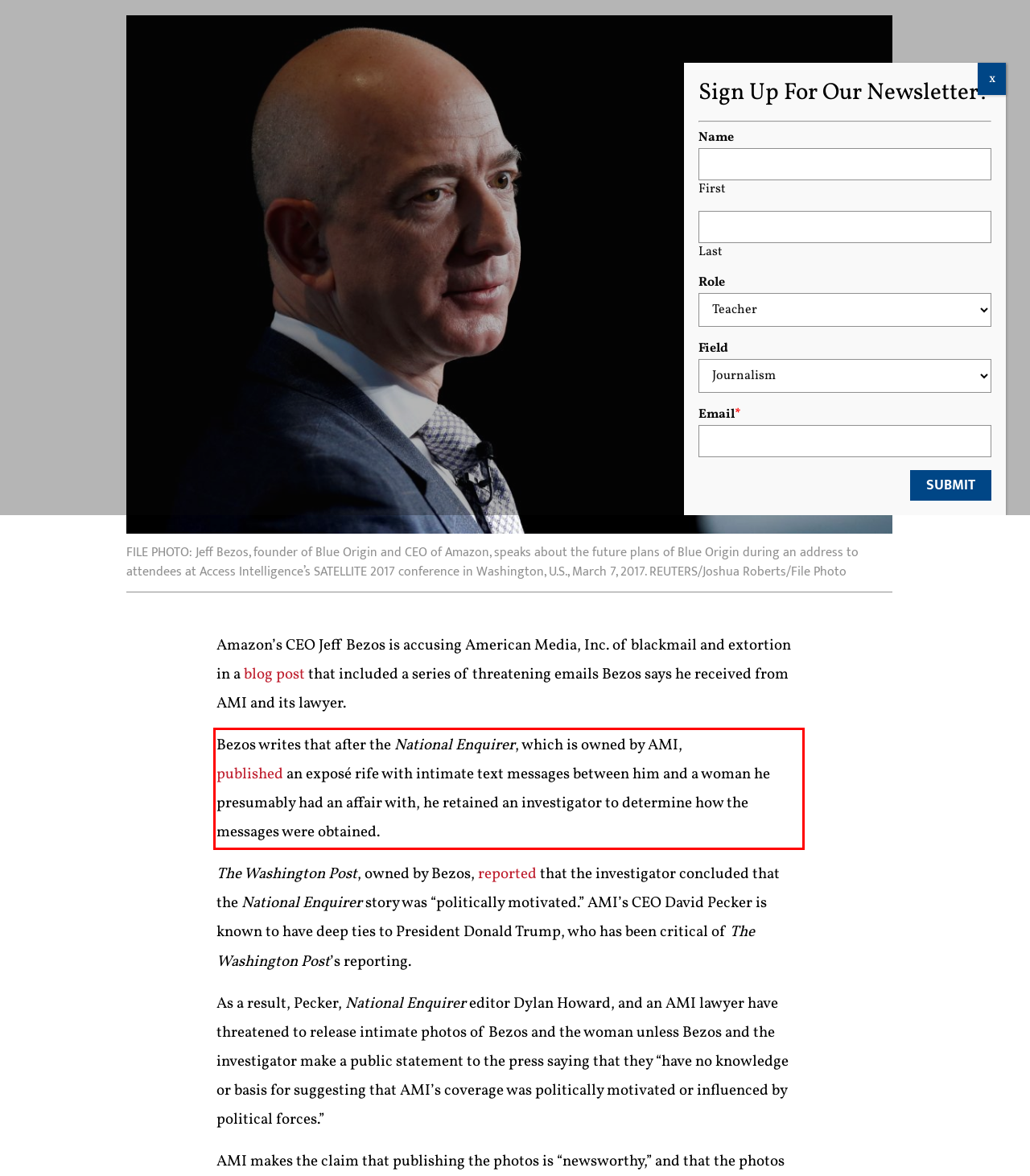There is a UI element on the webpage screenshot marked by a red bounding box. Extract and generate the text content from within this red box.

Bezos writes that after the National Enquirer, which is owned by AMI, published an exposé rife with intimate text messages between him and a woman he presumably had an affair with, he retained an investigator to determine how the messages were obtained.